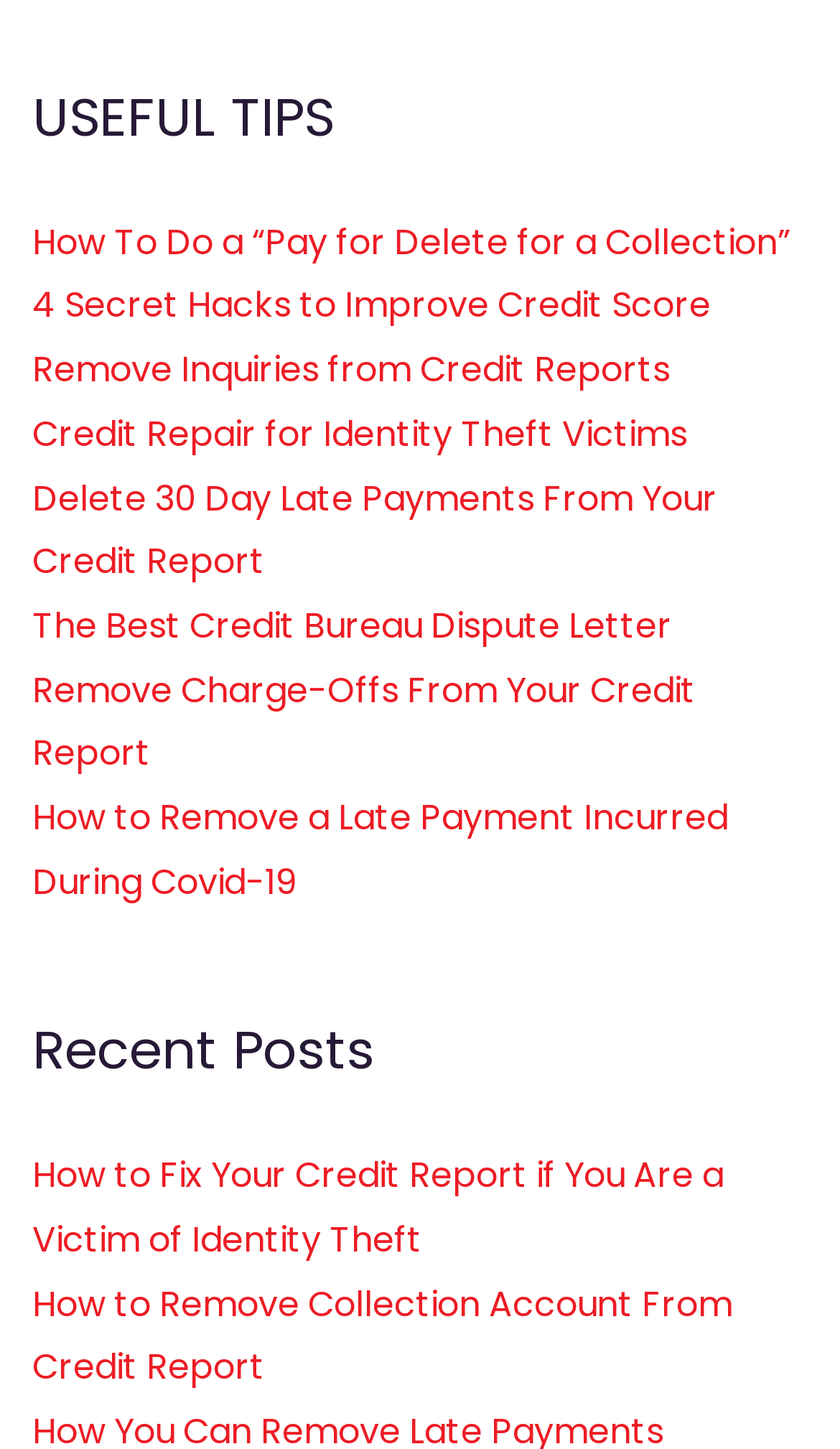Identify the bounding box coordinates of the element that should be clicked to fulfill this task: "Check 'How to Remove Collection Account From Credit Report'". The coordinates should be provided as four float numbers between 0 and 1, i.e., [left, top, right, bottom].

[0.038, 0.882, 0.872, 0.961]